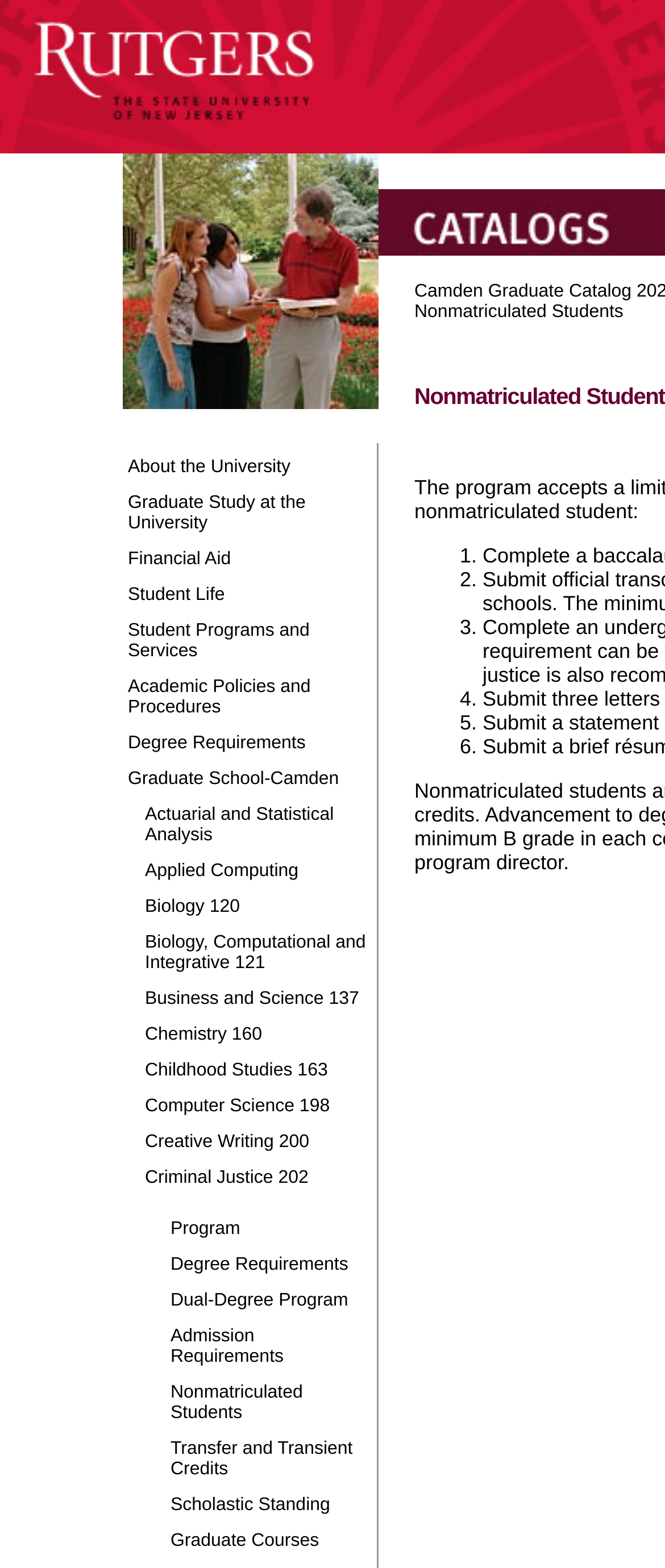Determine the bounding box coordinates of the clickable region to carry out the instruction: "Read the Privacy Policy".

None